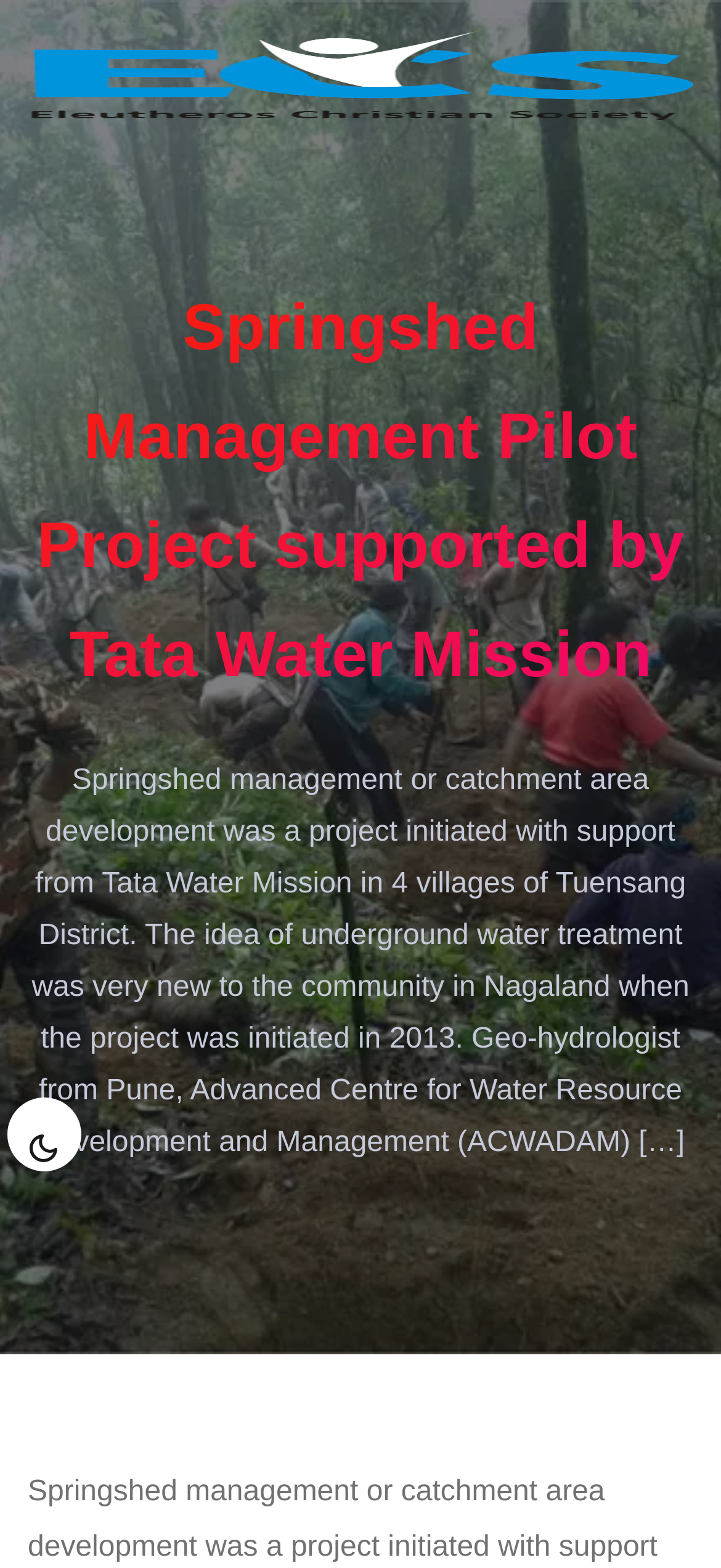Given the element description, predict the bounding box coordinates in the format (top-left x, top-left y, bottom-right x, bottom-right y), using floating point numbers between 0 and 1: Terms of Use

None